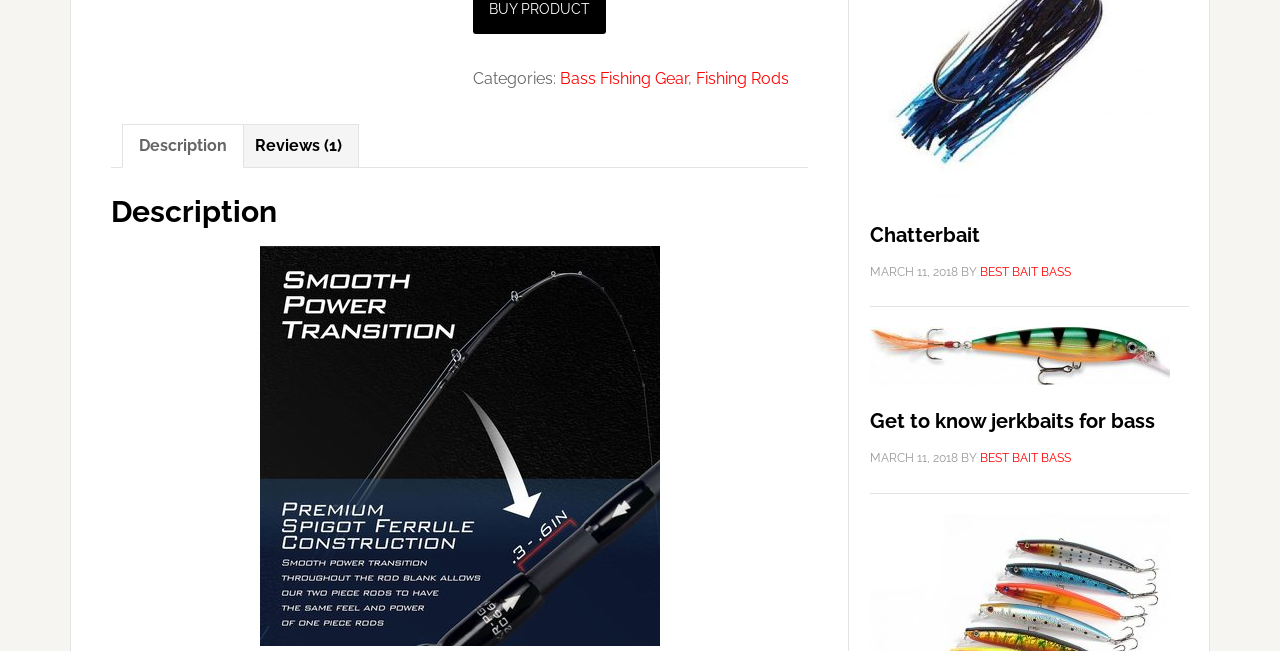Determine the coordinates of the bounding box for the clickable area needed to execute this instruction: "Click on Bass Fishing Gear".

[0.438, 0.106, 0.538, 0.135]